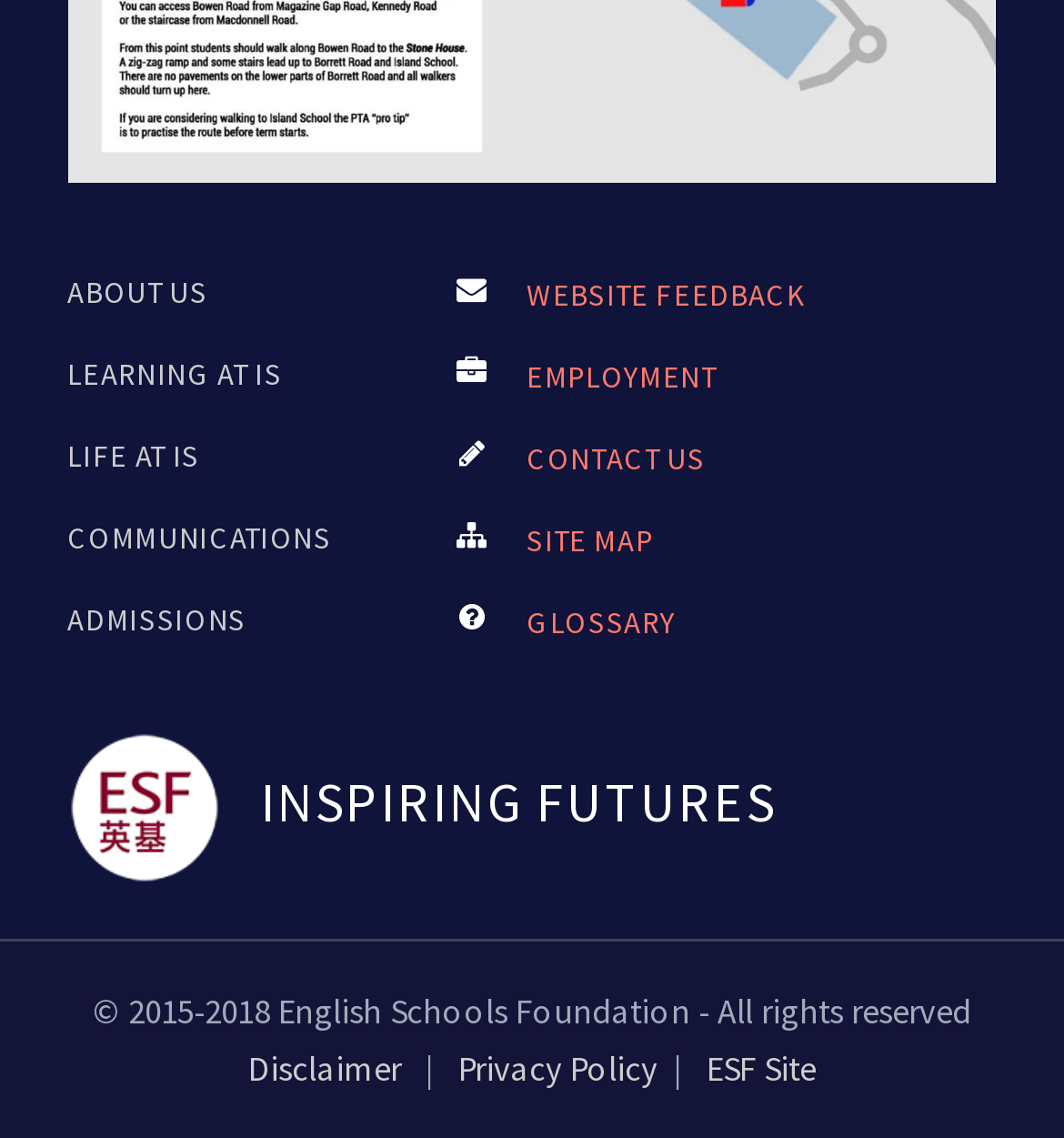What is the name of the organization?
Relying on the image, give a concise answer in one word or a brief phrase.

English Schools Foundation